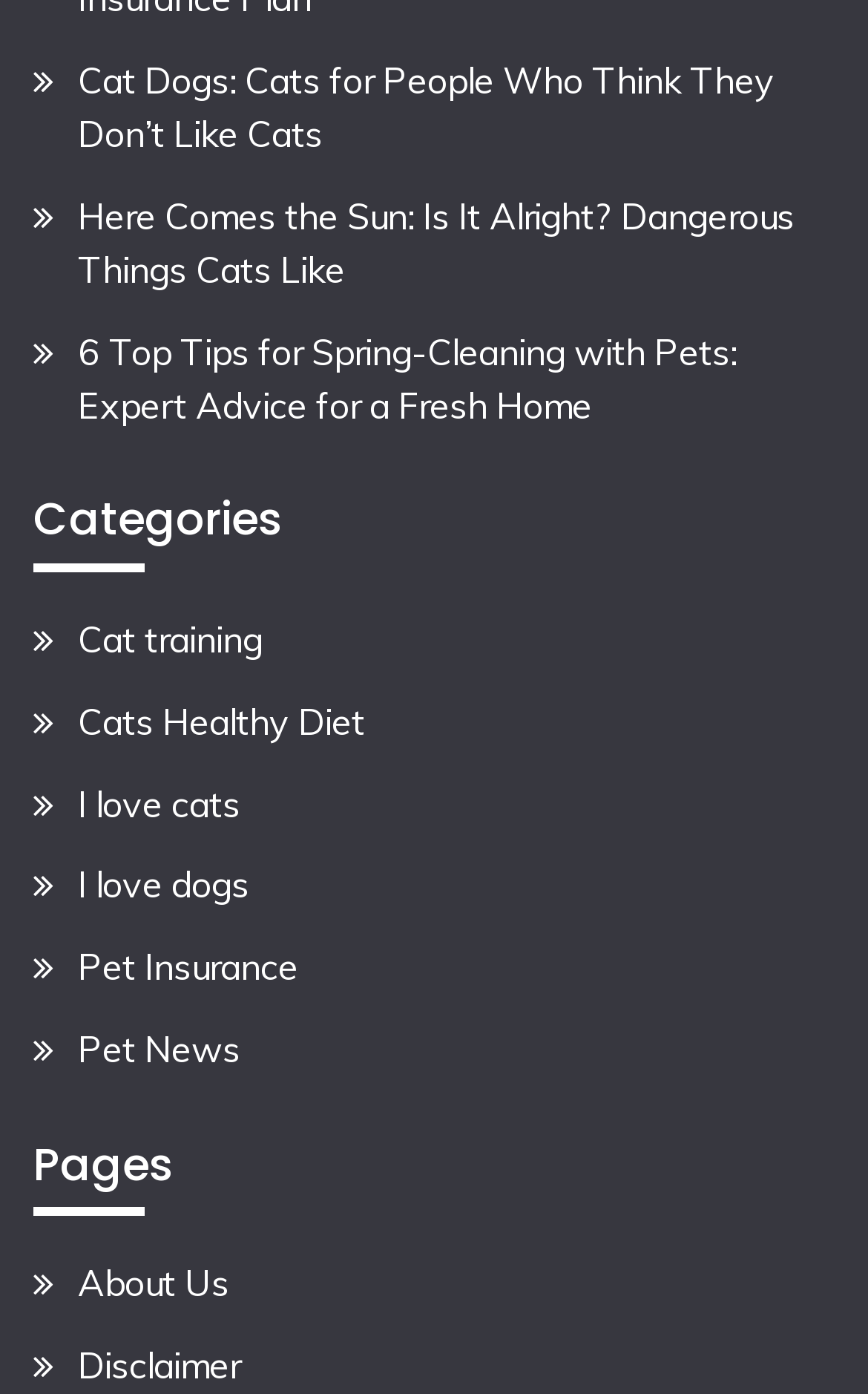Please specify the bounding box coordinates of the clickable region to carry out the following instruction: "Explore cat healthy diet". The coordinates should be four float numbers between 0 and 1, in the format [left, top, right, bottom].

[0.09, 0.501, 0.421, 0.533]